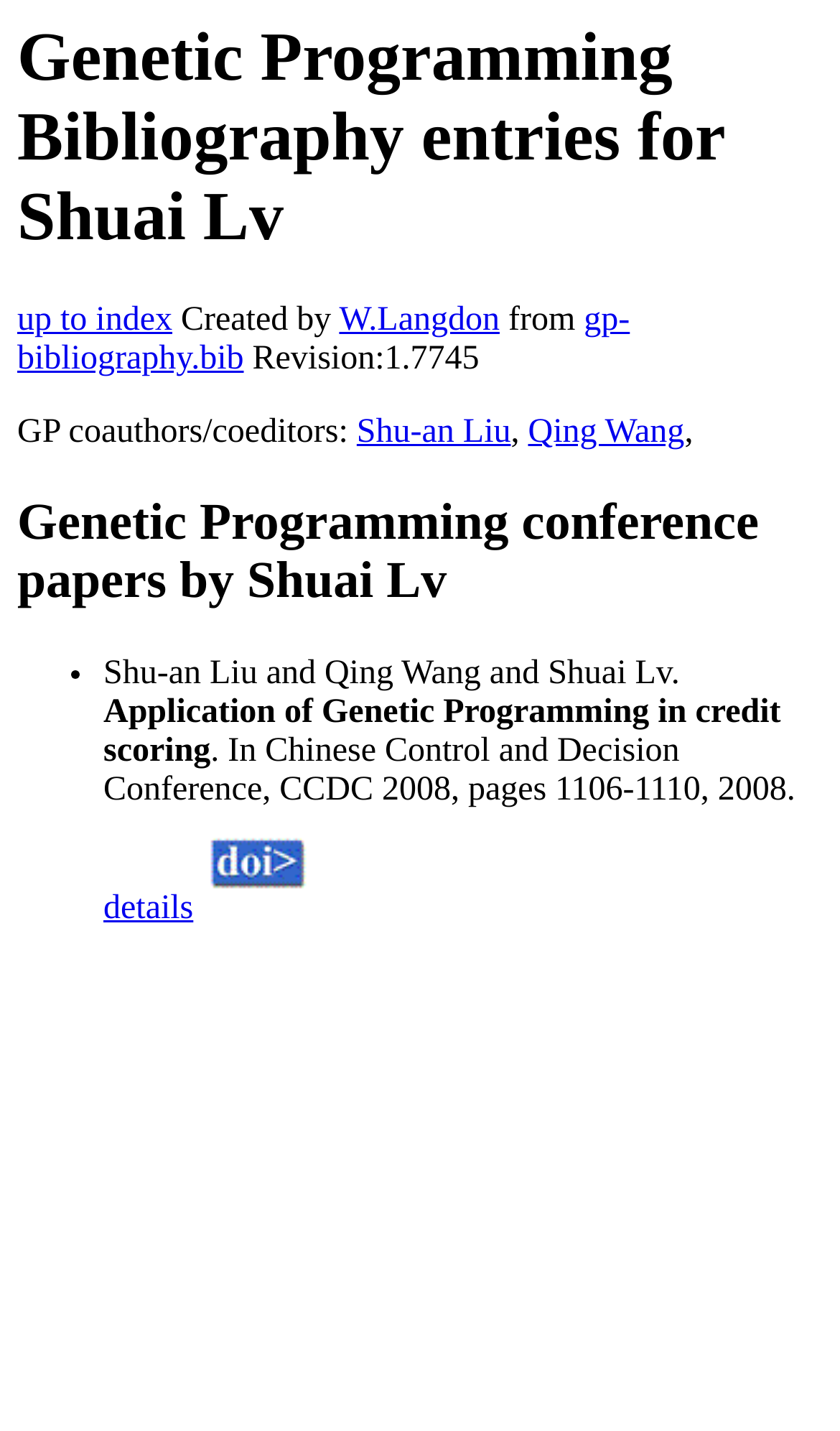Please answer the following question using a single word or phrase: 
What is the revision number of this bibliography?

1.7745